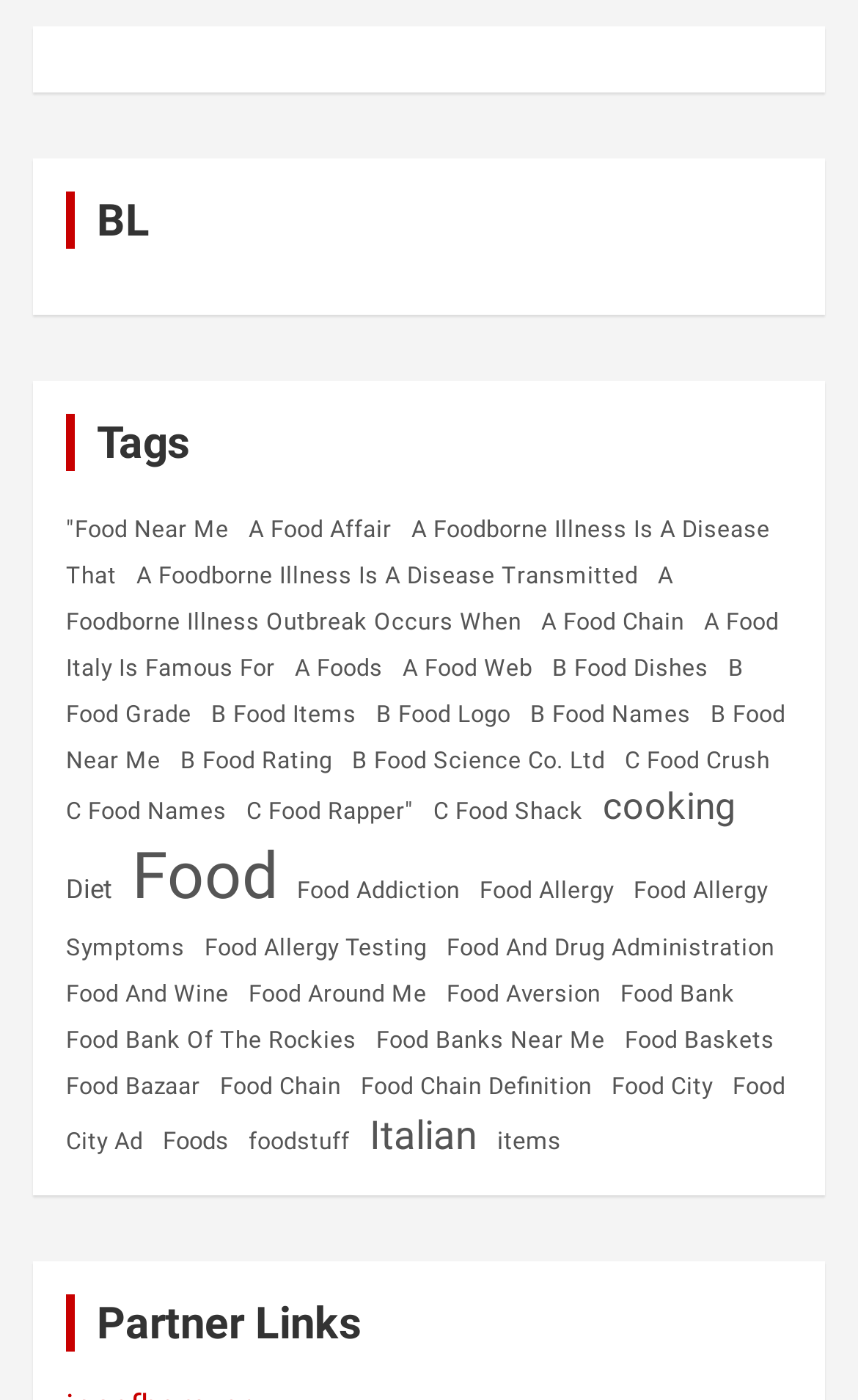Respond with a single word or phrase:
What is the section title above the 'Food Near Me' link?

BL